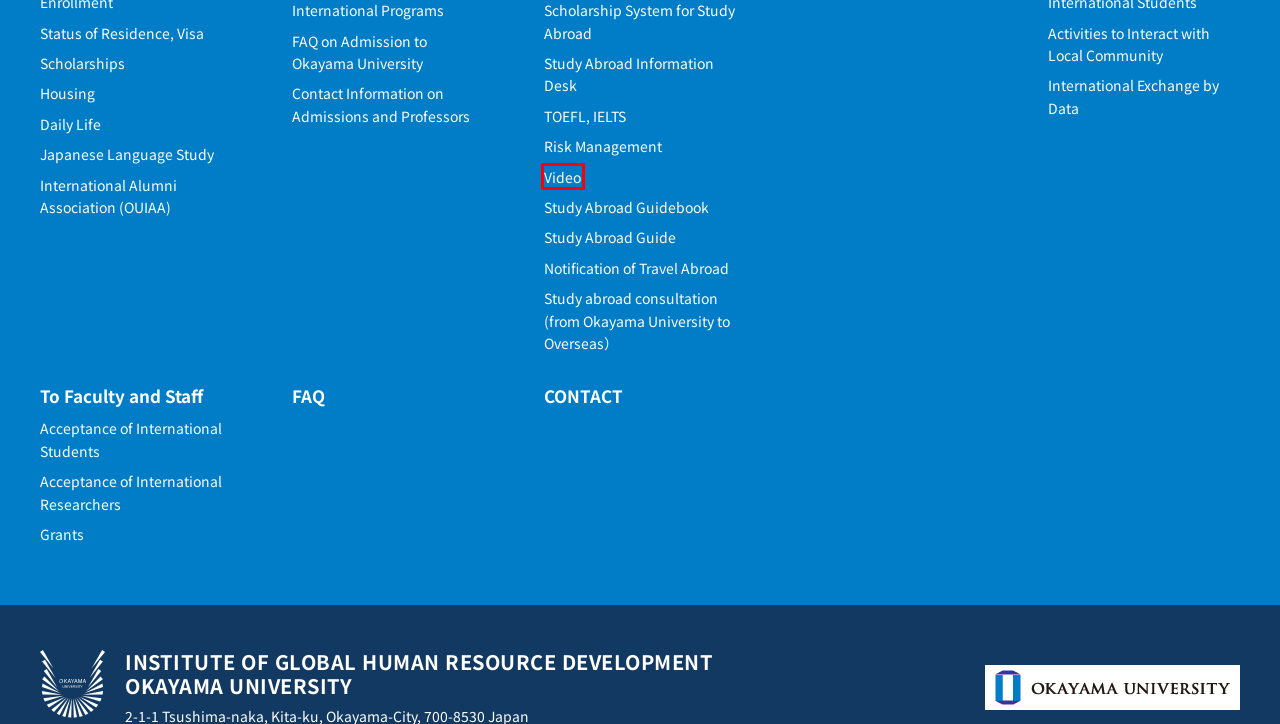Observe the screenshot of a webpage with a red bounding box highlighting an element. Choose the webpage description that accurately reflects the new page after the element within the bounding box is clicked. Here are the candidates:
A. Risk Management - IGHRD, Okayama University
B. Acceptance of International Students - IGHRD, Okayama University
C. Contact Information on Admissions and Professors - IGHRD, Okayama University
D. Okayama University International Alumni Association (OUIAA)
E. Video - IGHRD, Okayama University
F. International Programs - IGHRD, Okayama University
G. Study abroad consultation (from Okayama University to Overseas） - IGHRD, Okayama University
H. Acceptance of International Researchers - IGHRD, Okayama University

E